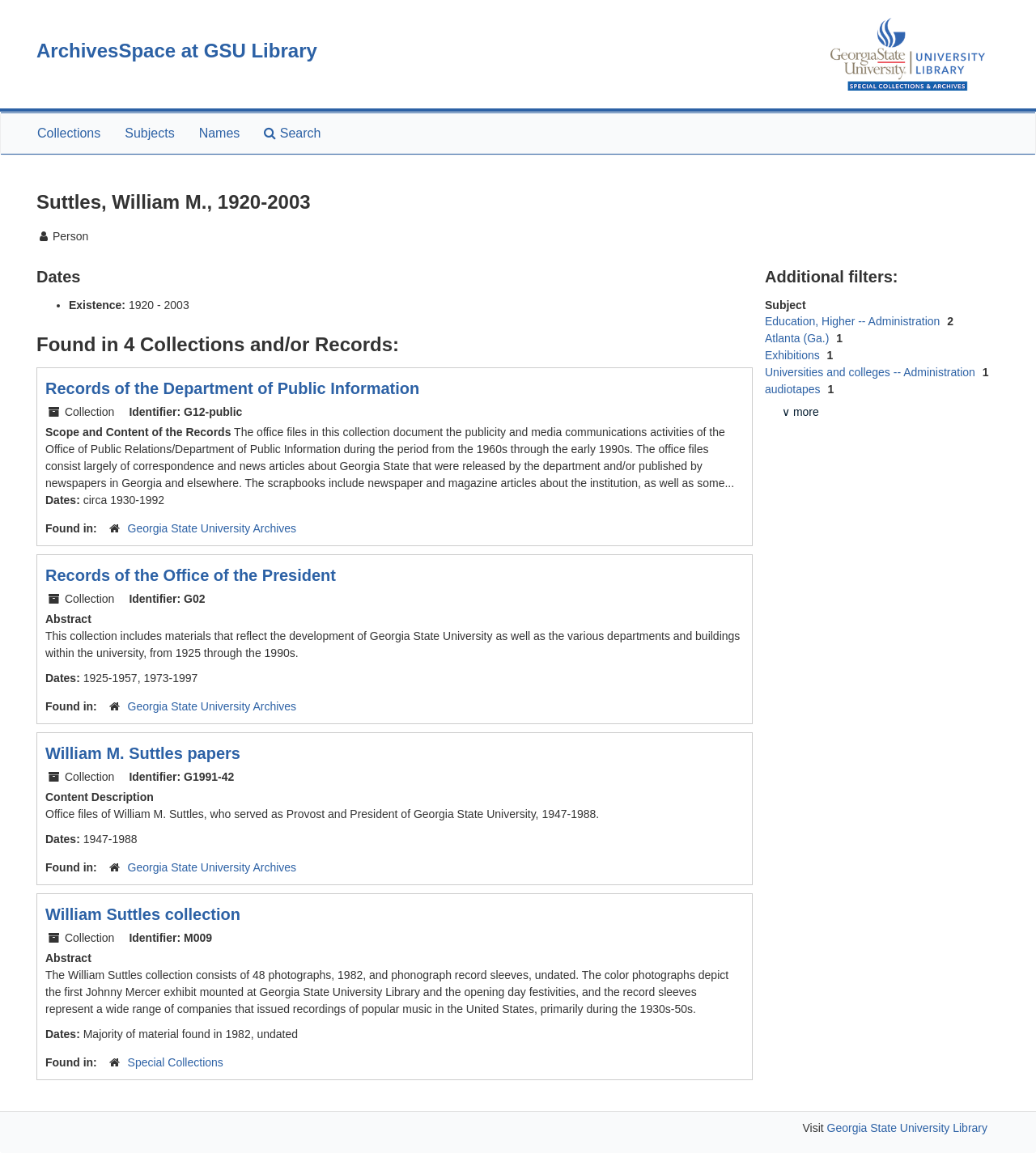Please indicate the bounding box coordinates for the clickable area to complete the following task: "Search the Archives". The coordinates should be specified as four float numbers between 0 and 1, i.e., [left, top, right, bottom].

[0.243, 0.098, 0.321, 0.133]